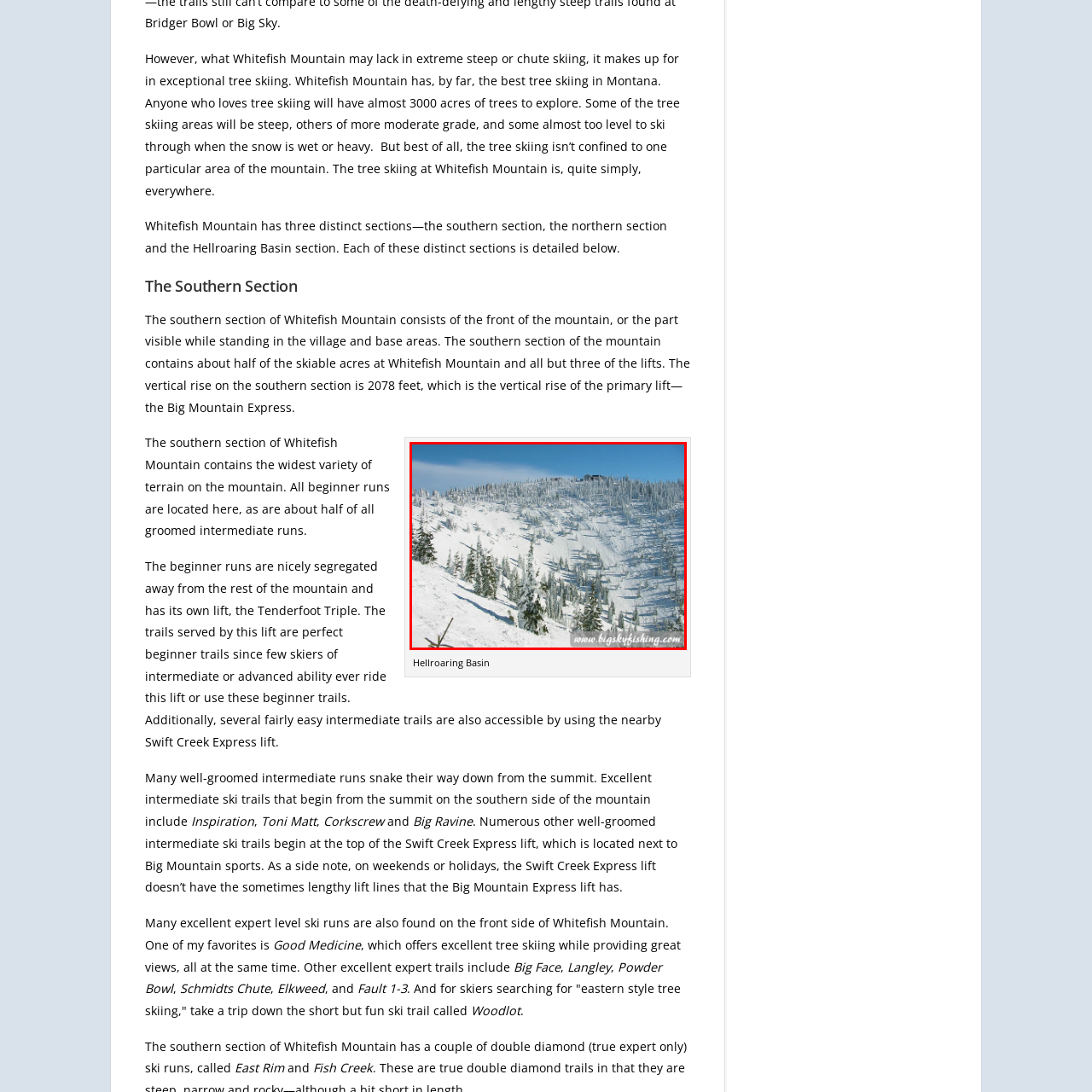Check the image highlighted in red, How many acres of skiing area are available?
 Please answer in a single word or phrase.

Nearly 3,000 acres